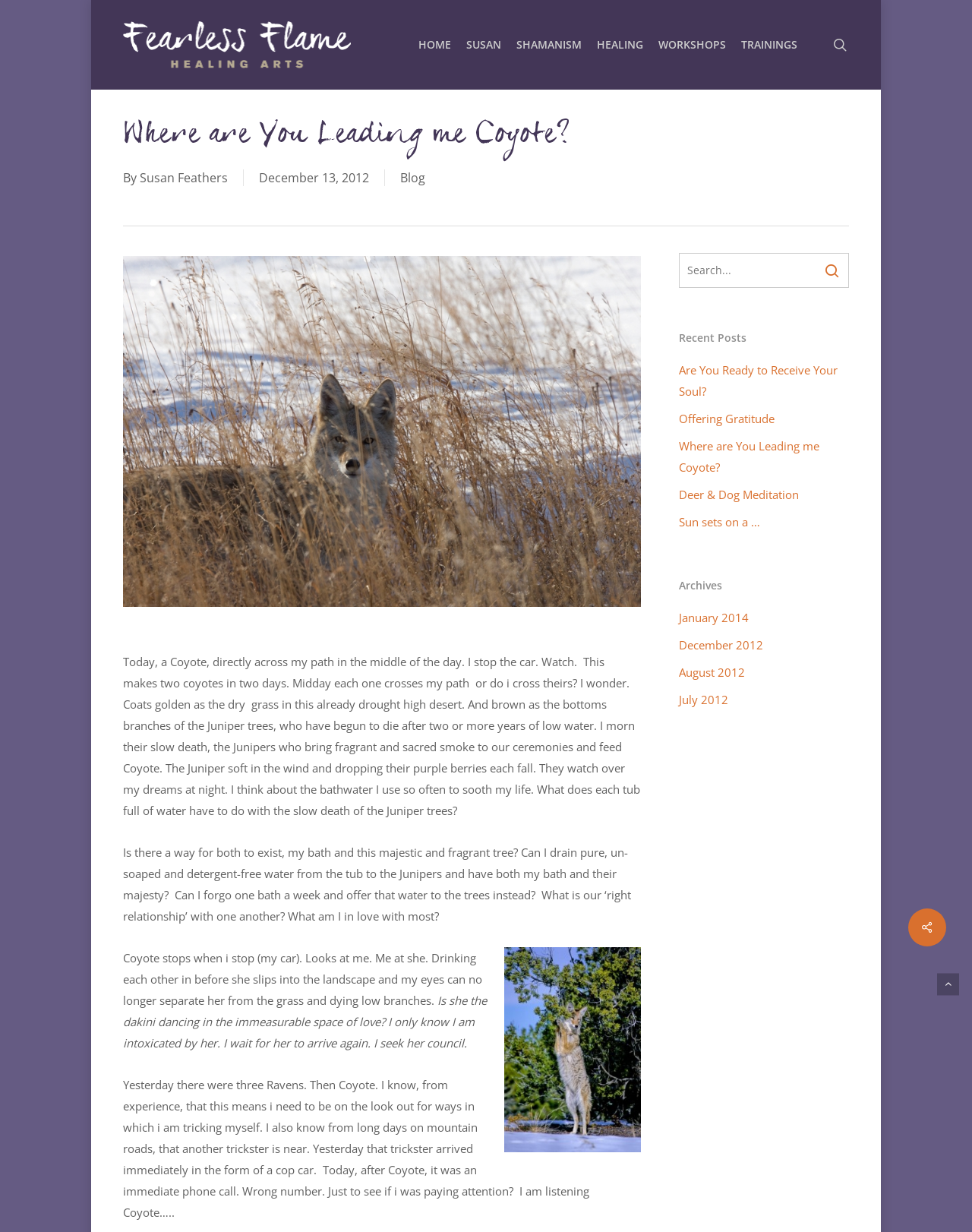What is the date of the blog post?
Please interpret the details in the image and answer the question thoroughly.

The date of the blog post can be found in the text 'December 13, 2012' which is located below the heading 'Where are You Leading me Coyote?' and above the link 'Susan Feathers'.